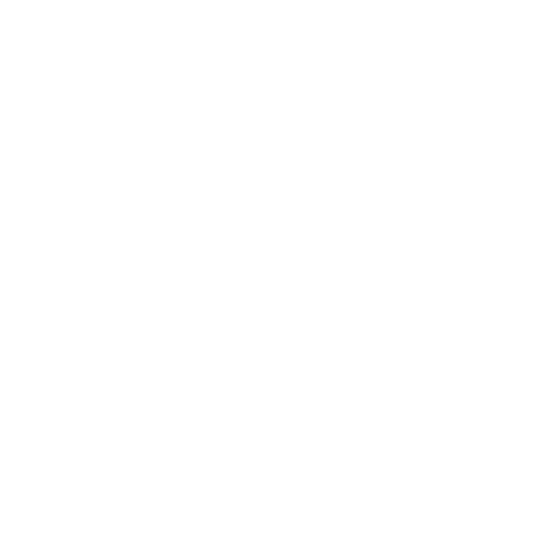What is the price of the Amphibole Quartz Crystal?
Look at the image and provide a short answer using one word or a phrase.

$58.00